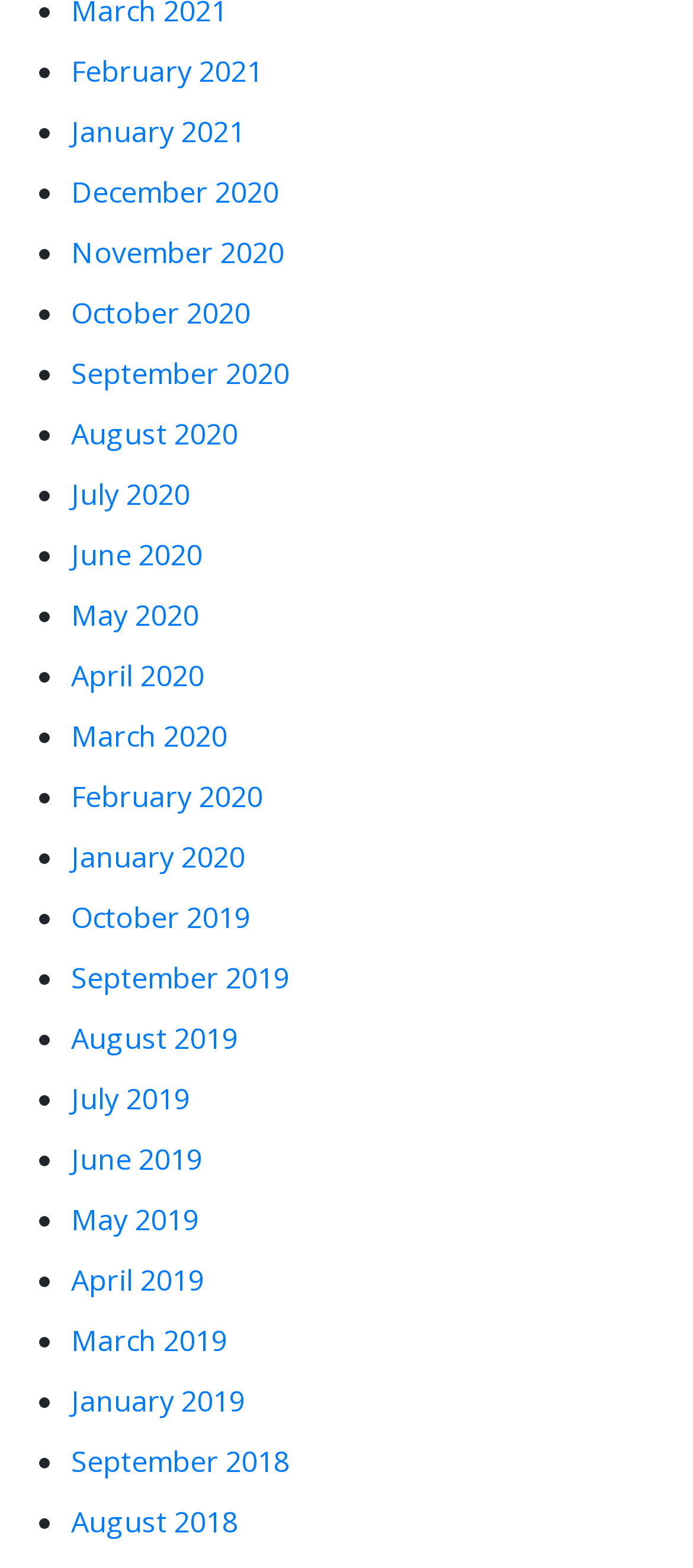How many months are listed on this webpage?
Provide a thorough and detailed answer to the question.

I counted the number of links on the webpage, each representing a month, and found 24 links.